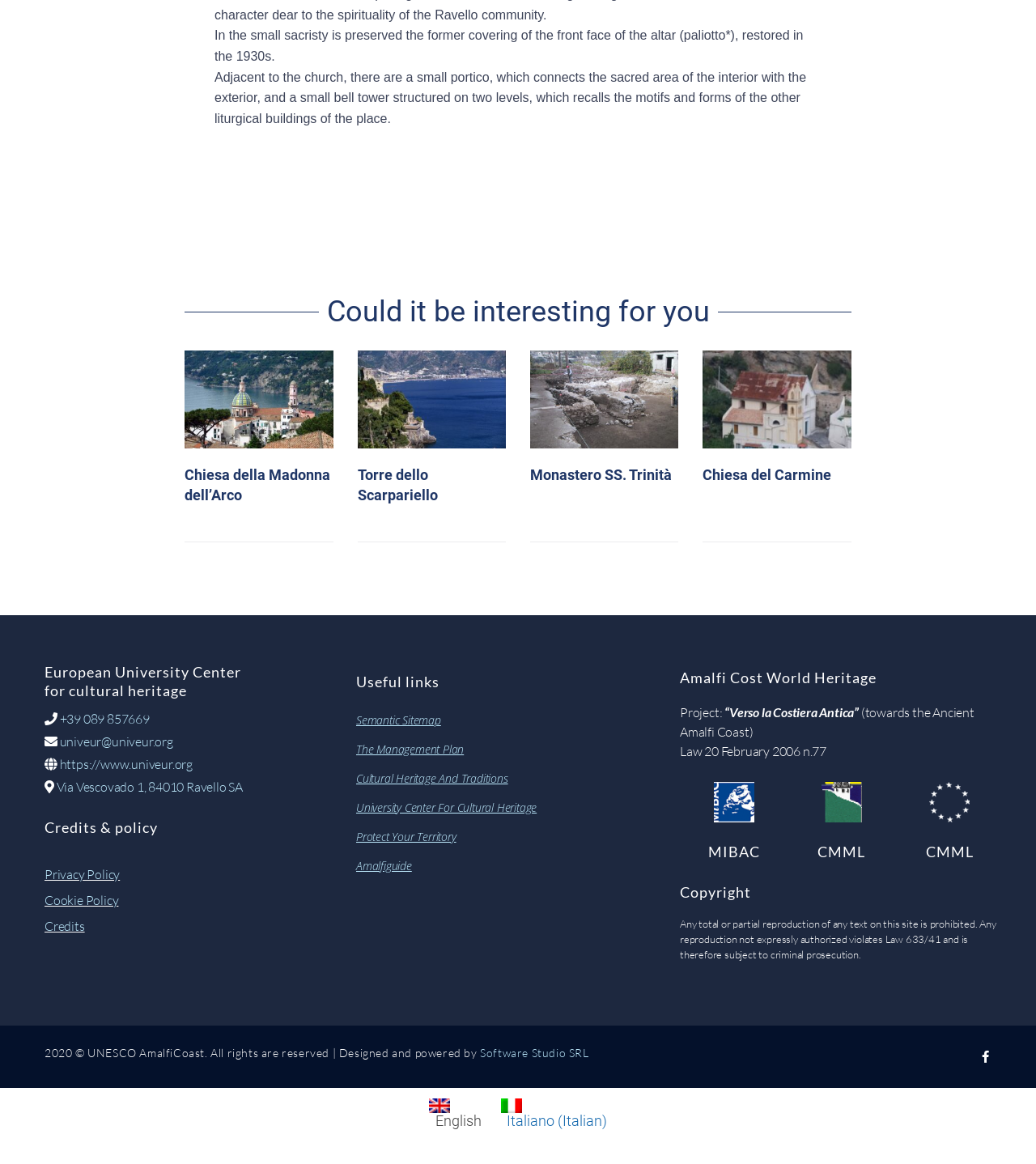What is the name of the church described in the first article?
Answer the question in as much detail as possible.

The first article is located at the top-left of the webpage, and it has a heading 'Chiesa della Madonna dell’Arco'. This heading is a link, and it is the name of the church being described in the article.